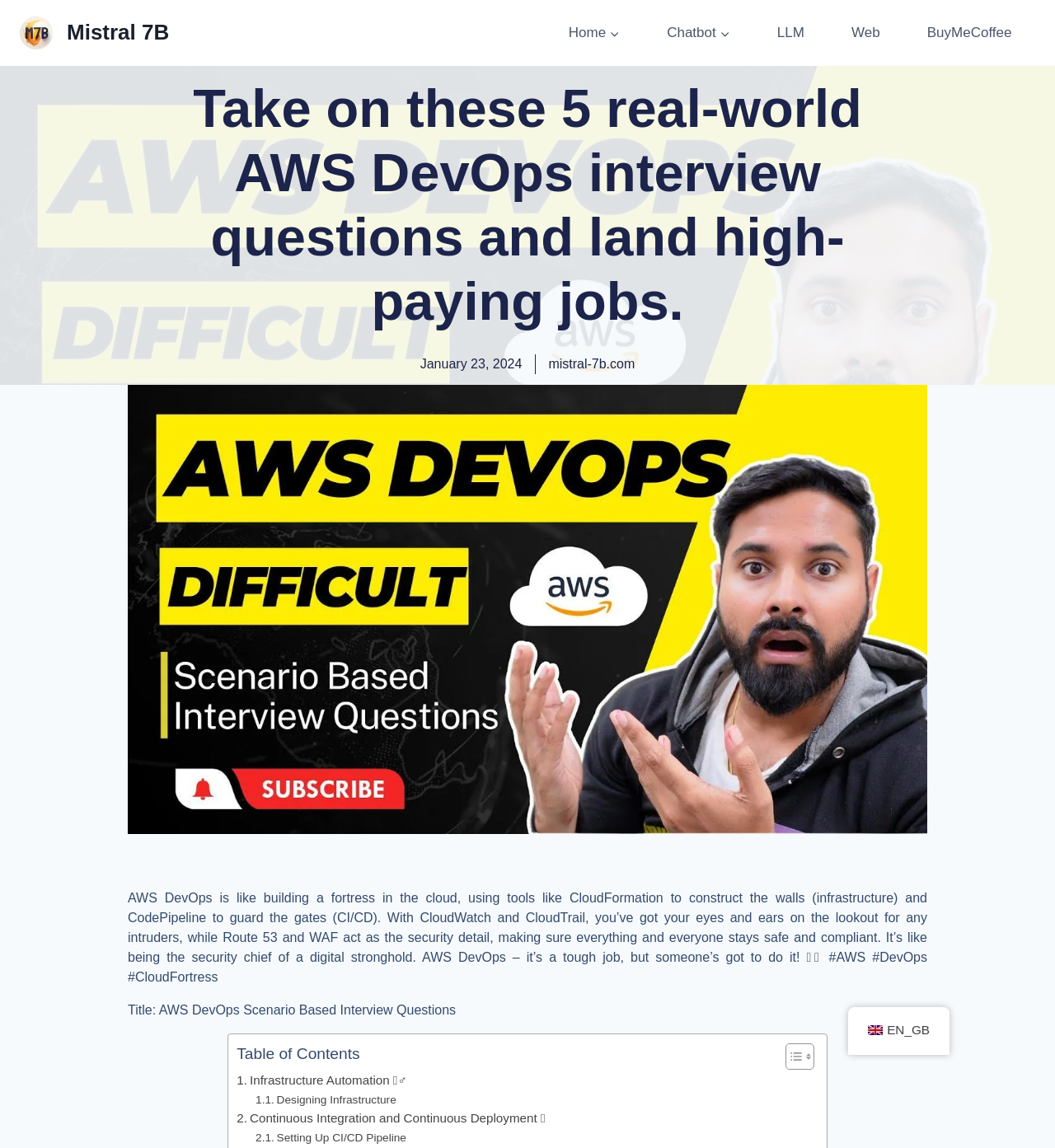Determine the bounding box for the HTML element described here: "LLM". The coordinates should be given as [left, top, right, bottom] with each number being a float between 0 and 1.

[0.714, 0.012, 0.785, 0.046]